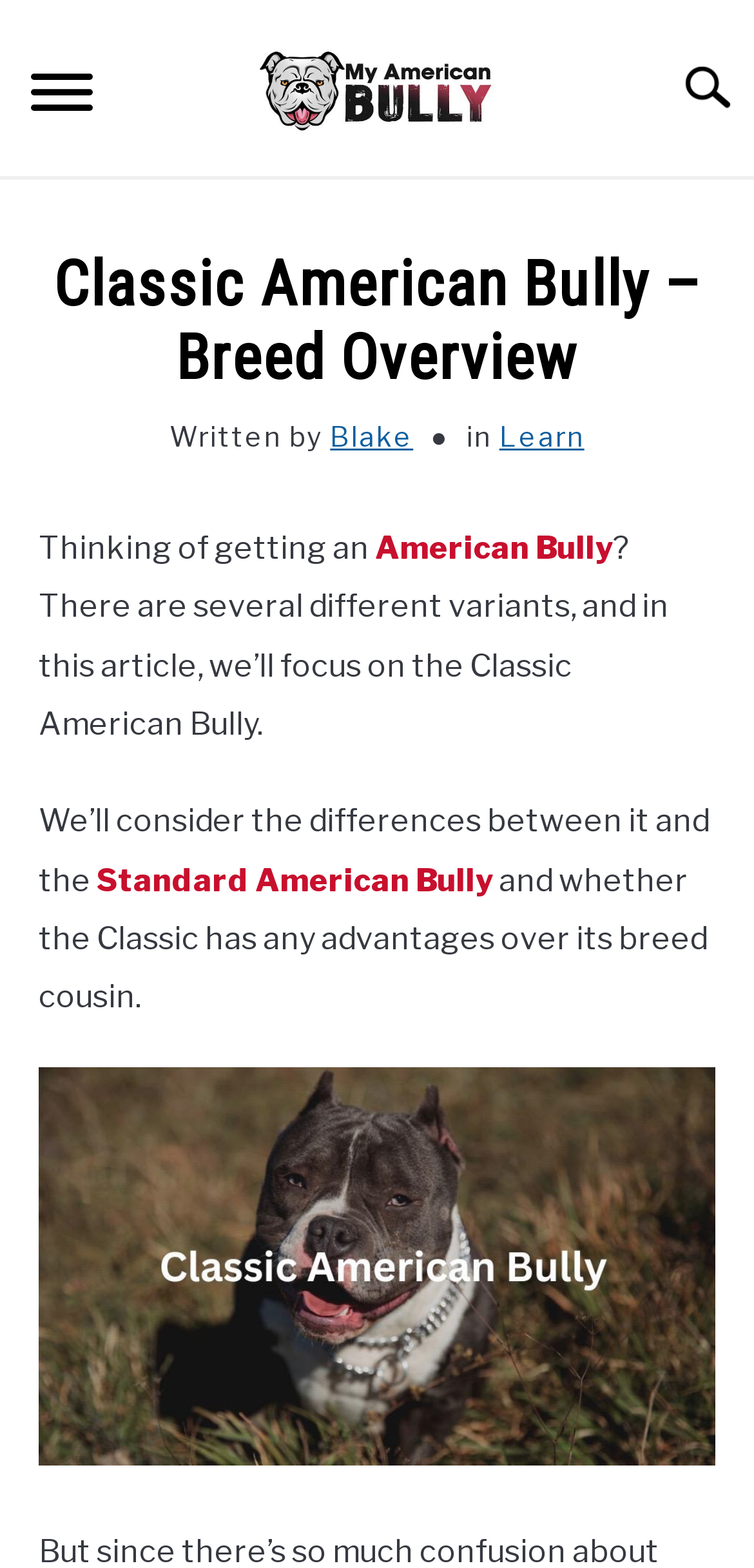What is the purpose of the article?
Please ensure your answer is as detailed and informative as possible.

The purpose of the article can be inferred by reading the introductory text, which says 'Thinking of getting an American Bully? There are several different variants, and in this article, we’ll focus on the Classic American Bully.' This indicates that the purpose of the article is to focus on the Classic American Bully breed.